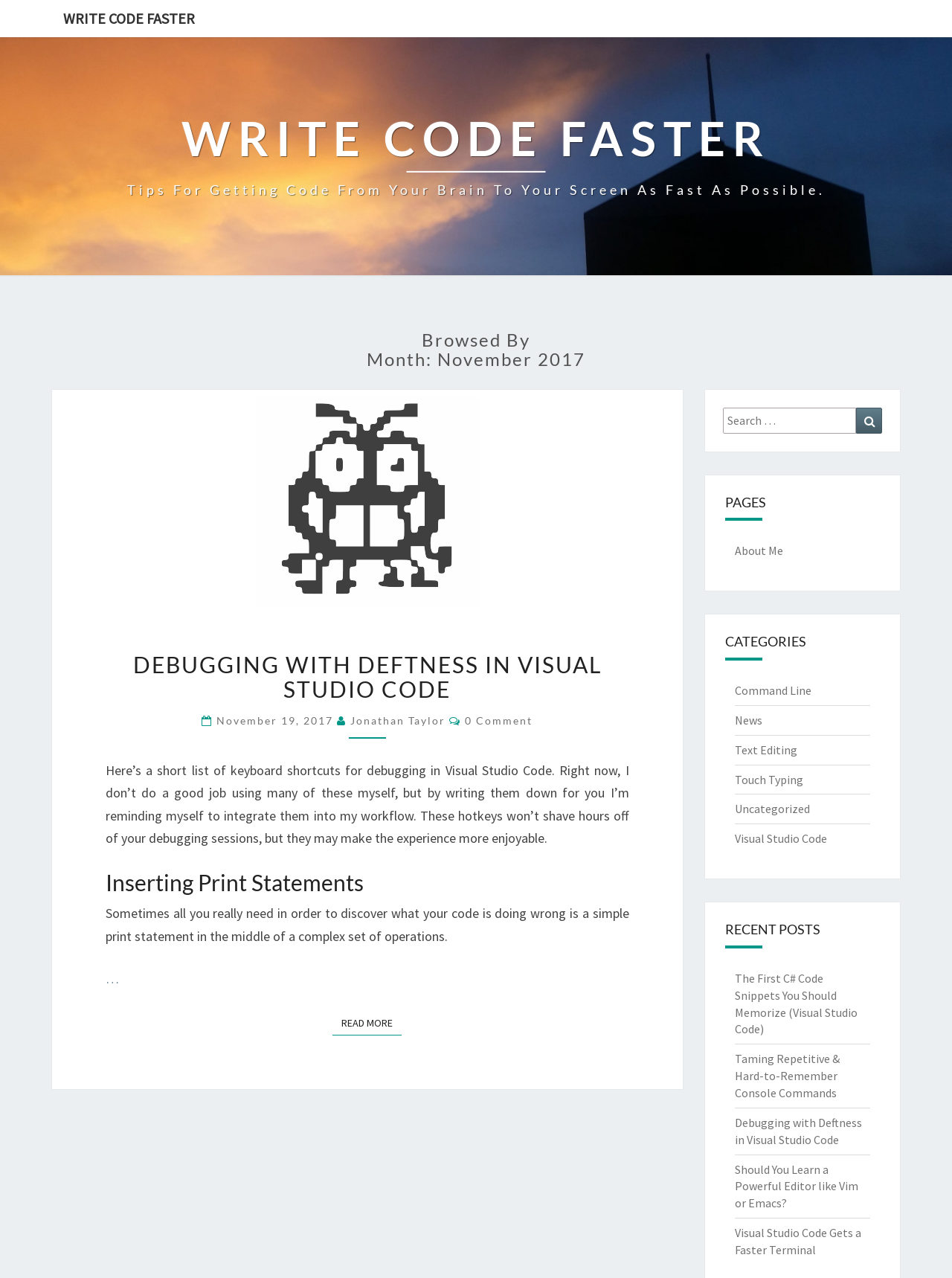Identify the coordinates of the bounding box for the element that must be clicked to accomplish the instruction: "Learn more about command line".

[0.771, 0.534, 0.852, 0.546]